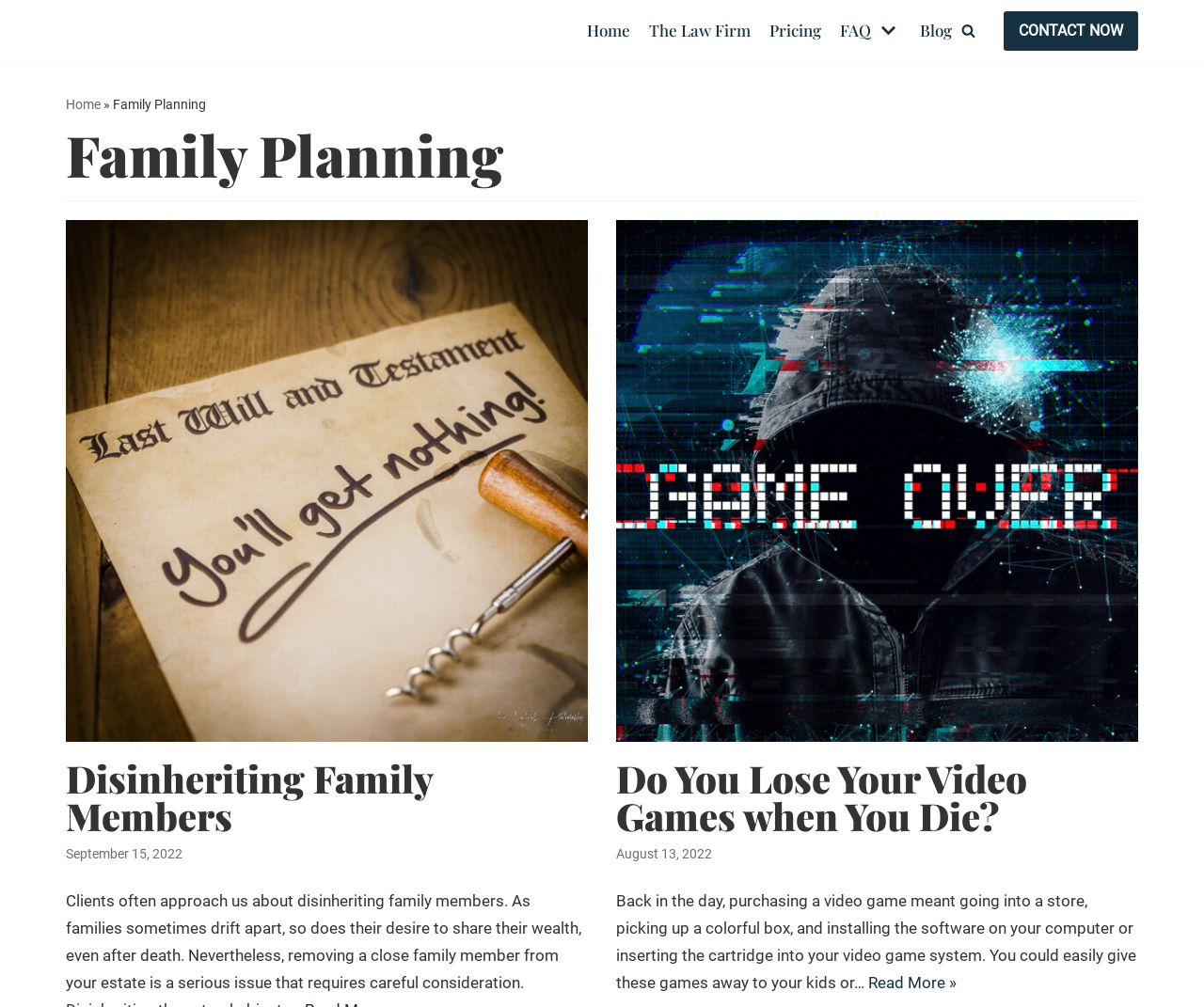Determine the bounding box coordinates of the region that needs to be clicked to achieve the task: "Click on the 'Home' link".

[0.488, 0.018, 0.523, 0.043]